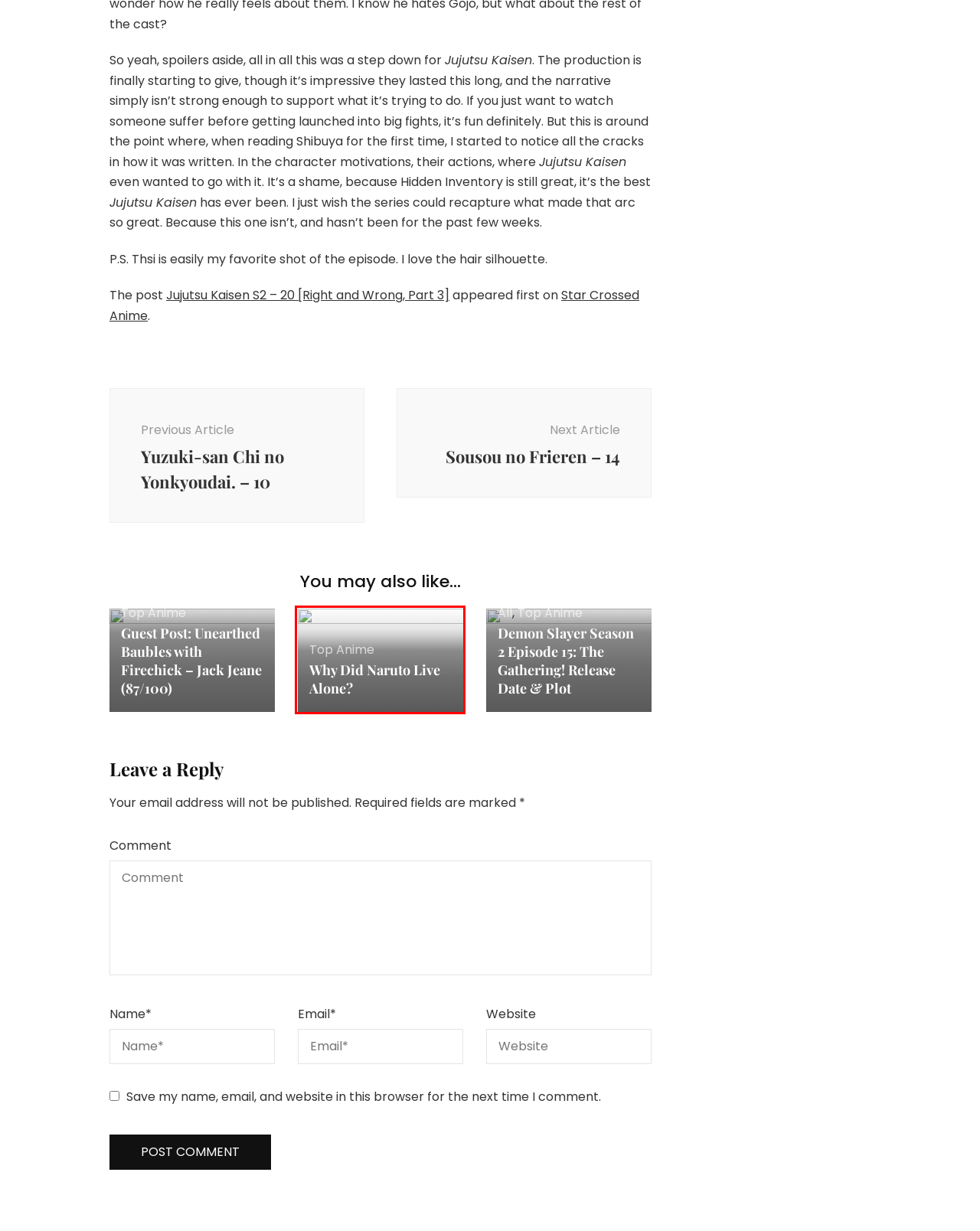Given a screenshot of a webpage with a red rectangle bounding box around a UI element, select the best matching webpage description for the new webpage that appears after clicking the highlighted element. The candidate descriptions are:
A. Star Crossed Anime - Formerly psgels.net
B. Jujutsu Kaisen S2 - 20 [Right and Wrong, Part 3] - Star Crossed Anime
C. Yuzuki-san Chi no Yonkyoudai. – 10 – Likely systems
D. Demon Slayer Season 2 Episode 15: The Gathering! Release Date & Plot – Likely systems
E. Sousou no Frieren – 14 – Likely systems
F. Guest Post: Unearthed Baubles with Firechick – Jack Jeane (87/100) – Likely systems
G. Why Did Naruto Live Alone? – Likely systems
H. All – Likely systems

G